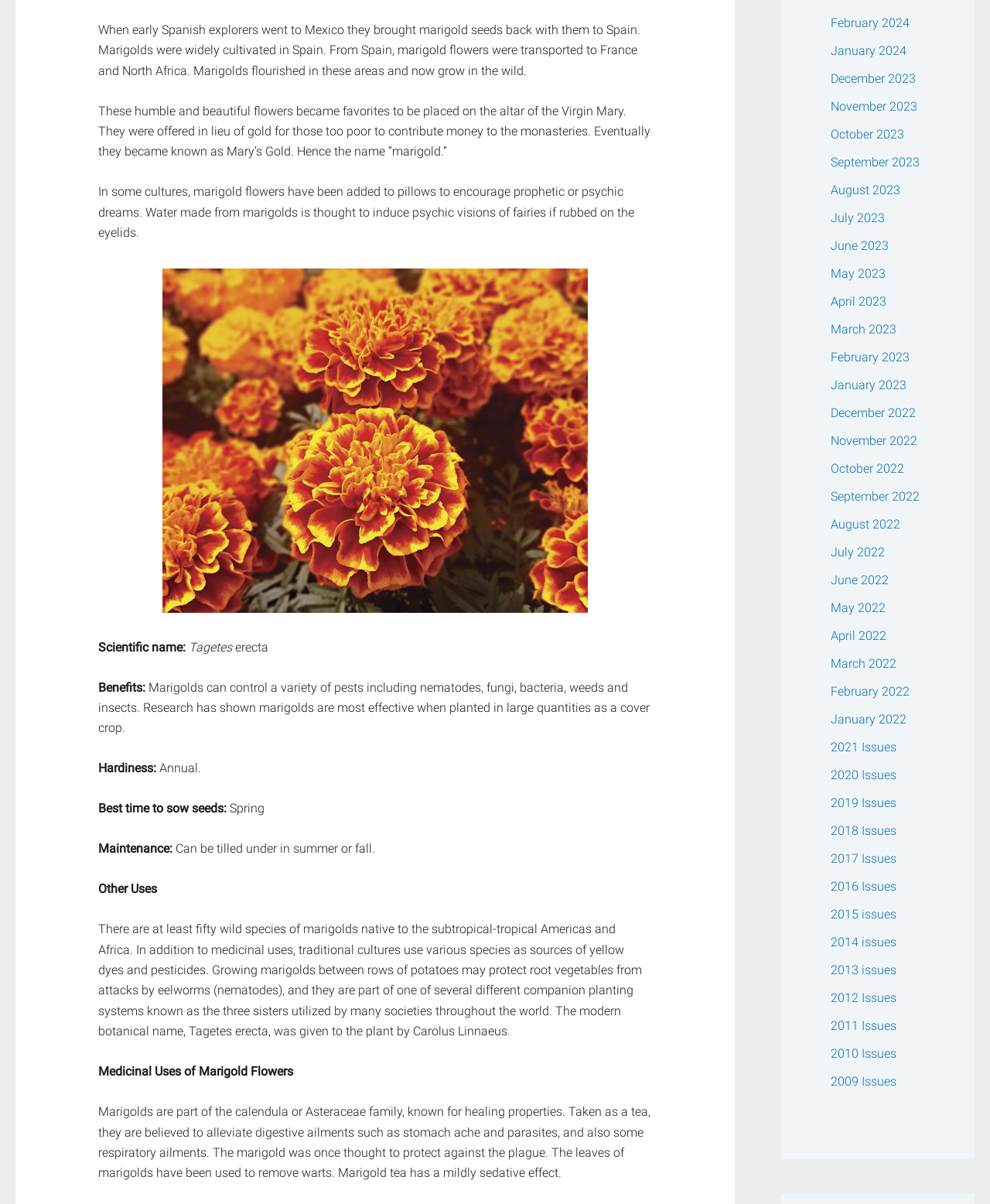Please provide the bounding box coordinates for the UI element as described: "June 2022". The coordinates must be four floats between 0 and 1, represented as [left, top, right, bottom].

[0.839, 0.476, 0.898, 0.488]